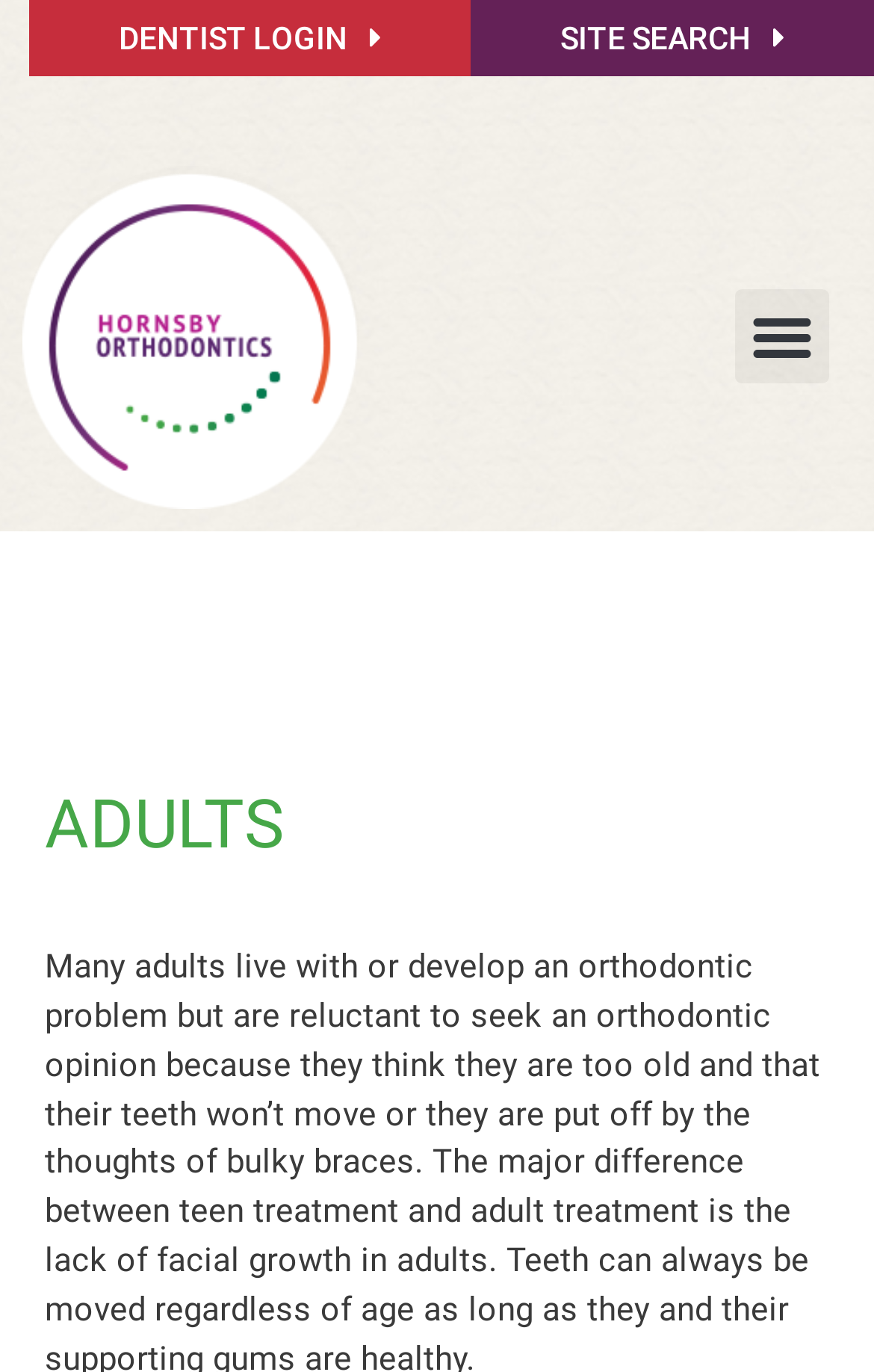Find the bounding box coordinates of the UI element according to this description: "Site Search".

[0.538, 0.0, 1.0, 0.056]